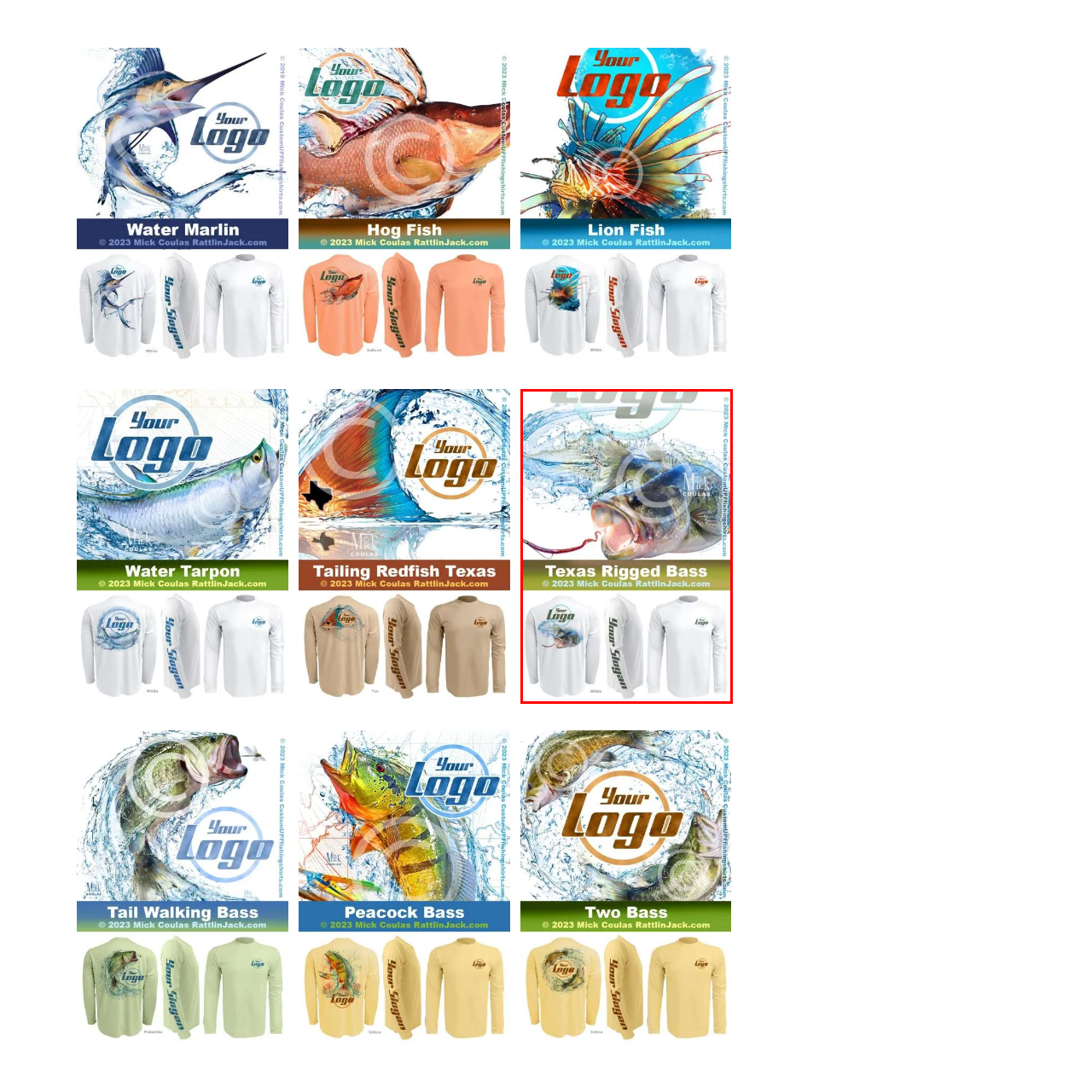Generate a detailed caption for the image within the red outlined area.

The image features a dynamic design showcasing a Texas Rigged Bass, emphasizing the excitement of fishing. At the top, a vibrant representation of the bass leaps from the water, highlighting its glossy scales and powerful movement, complemented by splashes of water that suggest action. Below, the design includes the text "Texas Rigged Bass" prominently, along with the copyright notice for Mick Coulas and RattlinJack.com, indicating the artwork's creator. Flanking this central image, there are visual elements of fishing apparel—two long-sleeve shirts featuring a logo and graphics that resonate with angling enthusiasts. The overall composition reflects a passion for fishing and the thrill of catching big bass, making it a captivating piece for outdoor and fishing enthusiasts alike.